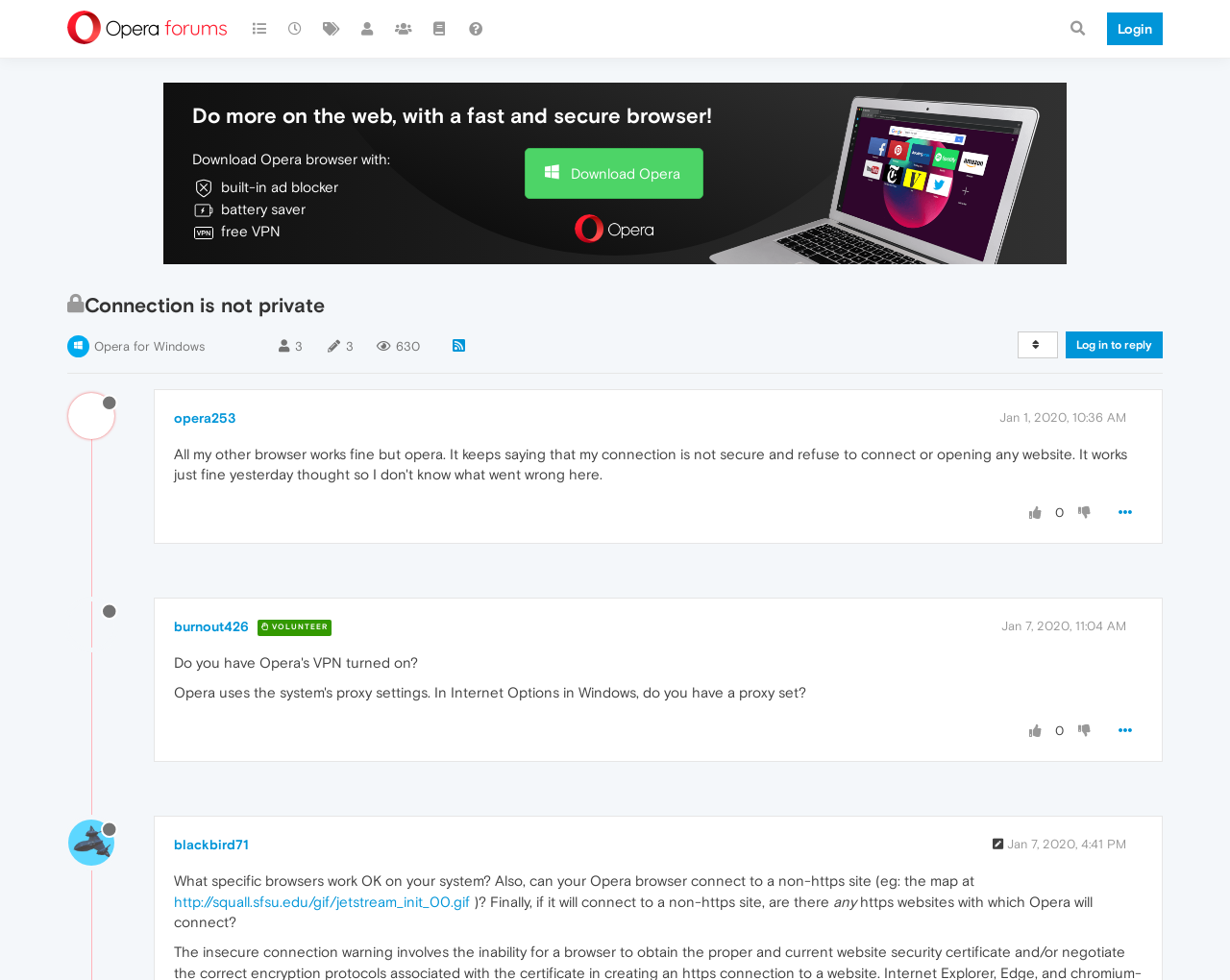Respond with a single word or phrase to the following question:
How many posts are there in the forum?

3